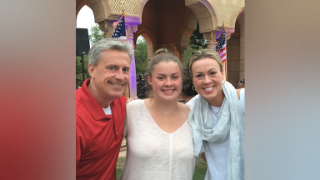What is the atmosphere of the event depicted in the photograph?
Using the visual information, respond with a single word or phrase.

Joyous